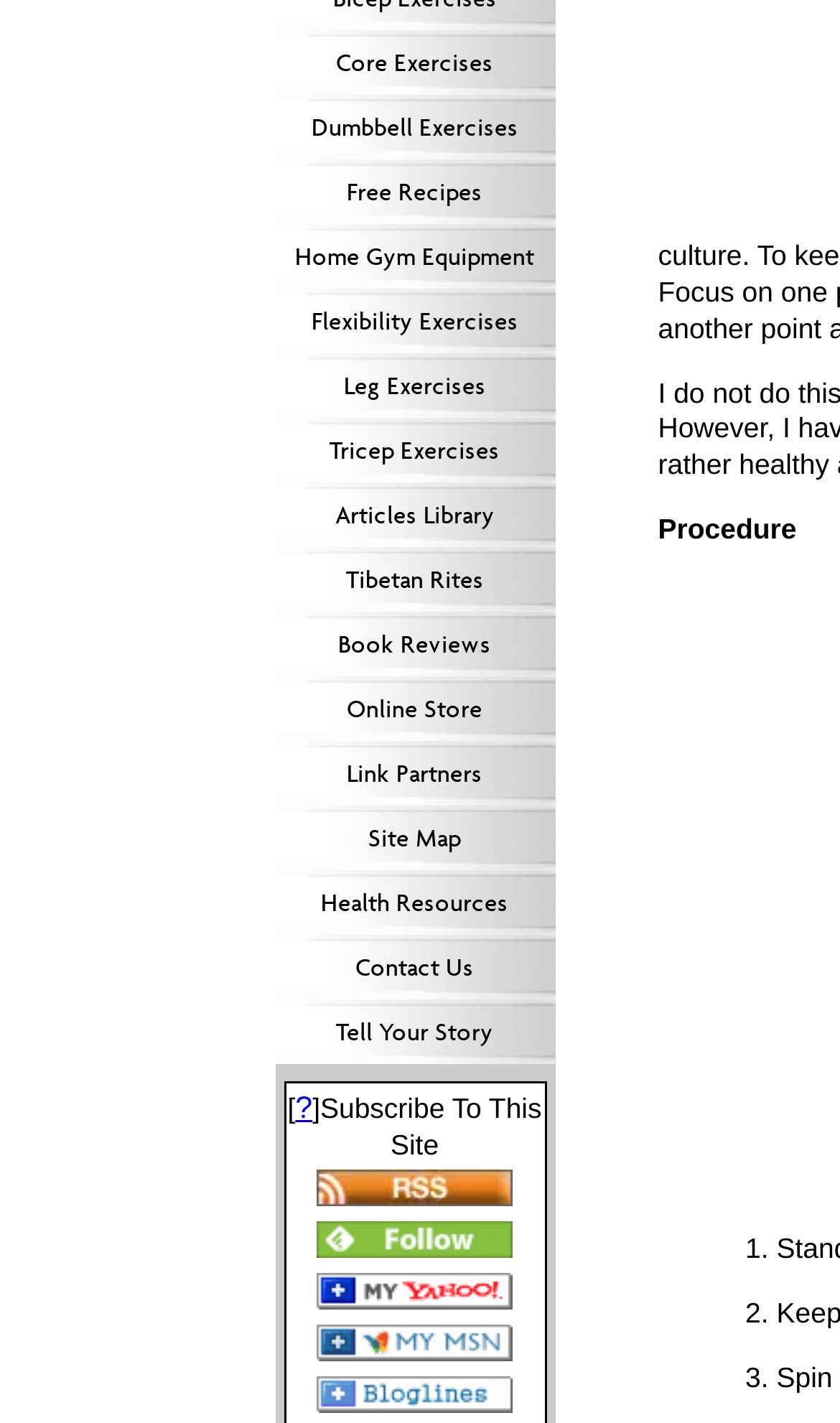Find the bounding box of the UI element described as: "Home Gym Equipment". The bounding box coordinates should be given as four float values between 0 and 1, i.e., [left, top, right, bottom].

[0.327, 0.157, 0.66, 0.203]